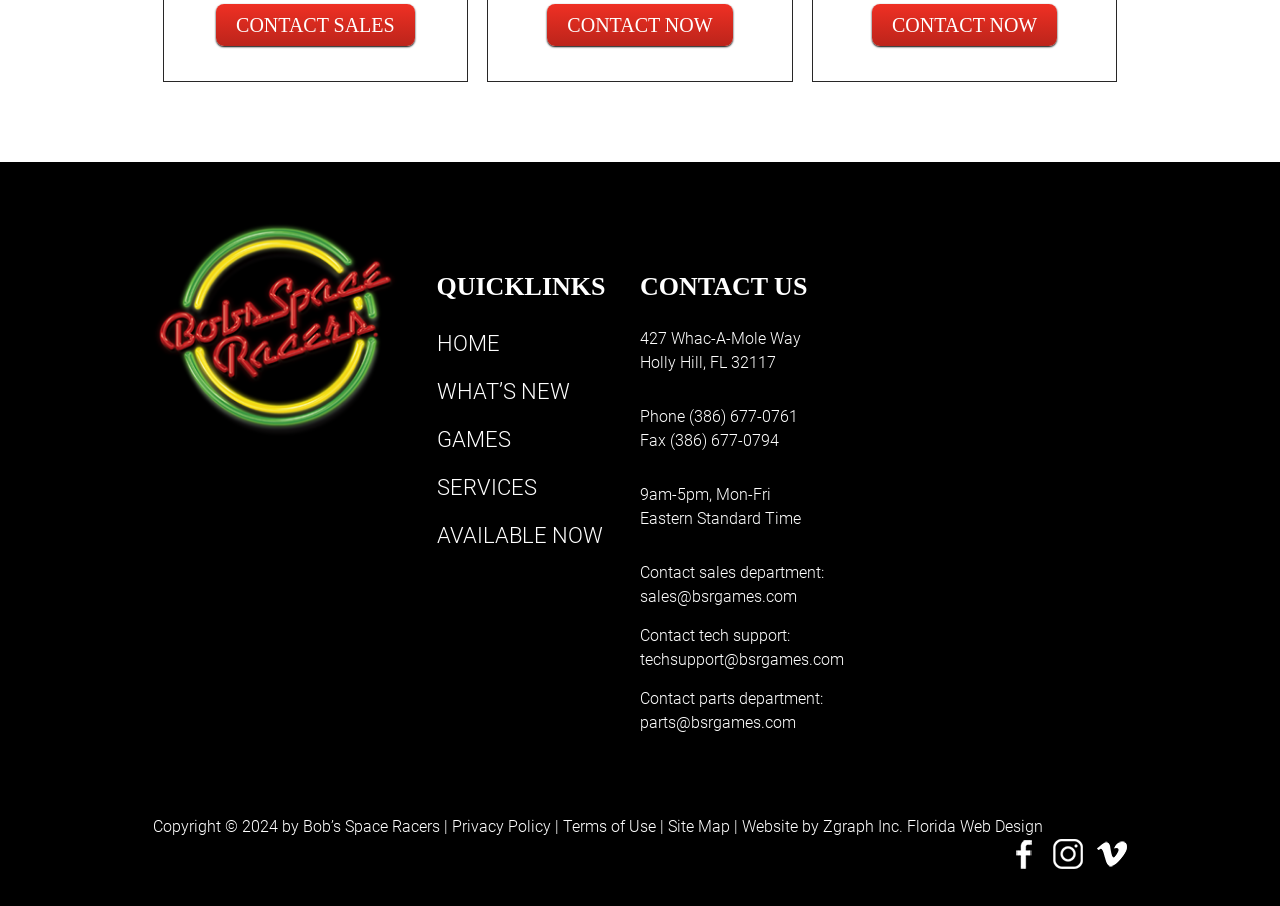Please respond in a single word or phrase: 
What is the email address for tech support?

techsupport@bsrgames.com